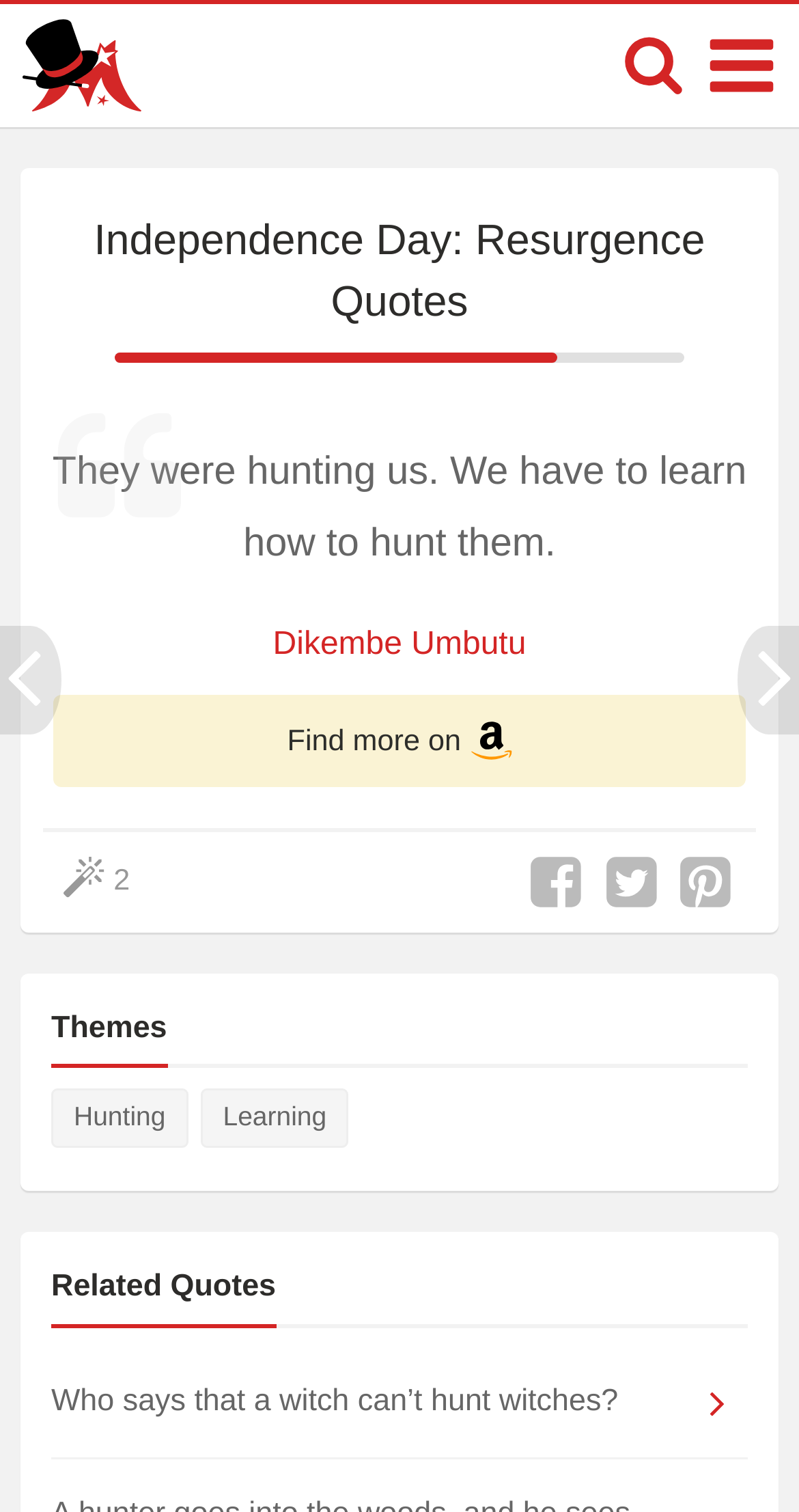What is the quote displayed on the webpage?
Using the image as a reference, deliver a detailed and thorough answer to the question.

I found the quote by looking at the StaticText element with the text 'They were hunting us. We have to learn how to hunt them.' at coordinates [0.066, 0.299, 0.934, 0.374].